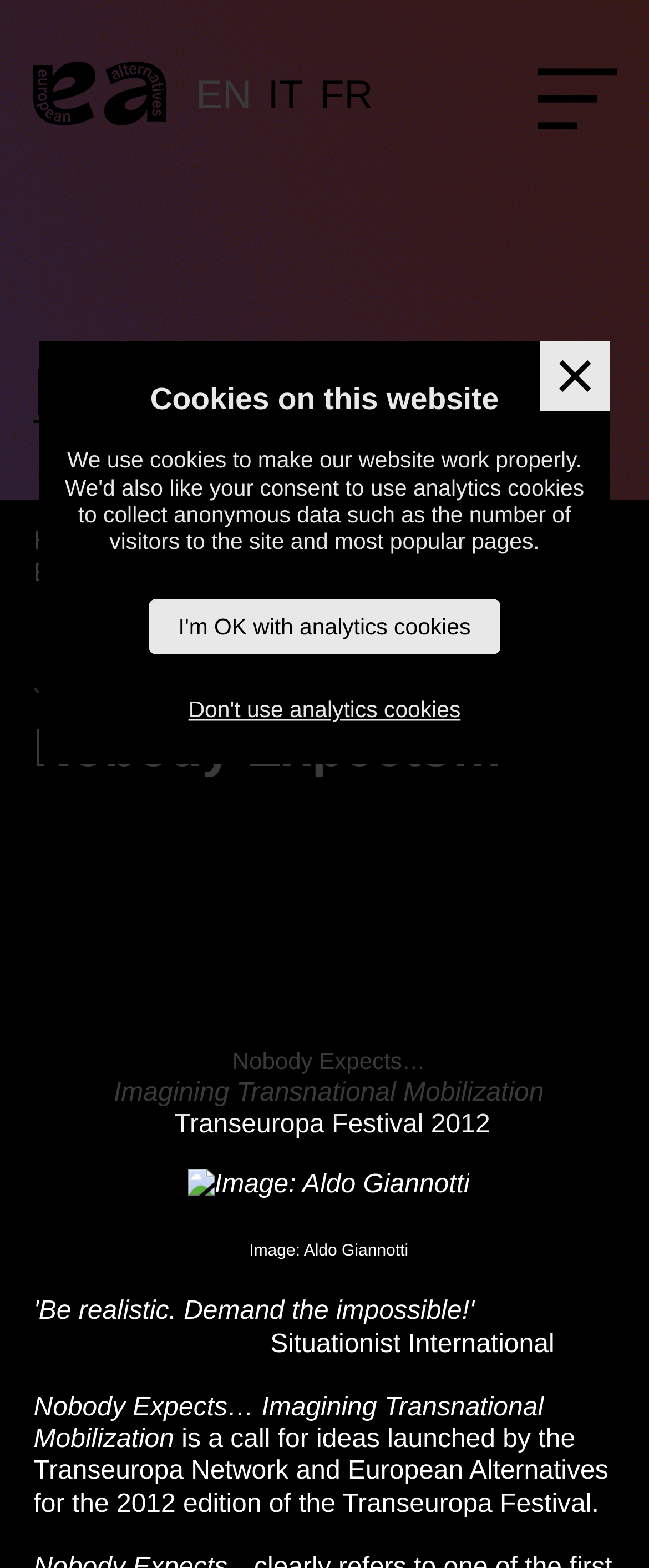Give a comprehensive overview of the webpage, including key elements.

The webpage appears to be a blog post or article page from European Alternatives. At the top, there is a notification bar with links to accept or decline analytics cookies, as well as a "Dismiss message" button. Below this, there is a header section with a link to the European Alternatives home page, accompanied by a small image. The header also features language selection links (EN, IT, FR) and a "Menu" button.

The main content area is divided into sections. The first section has a heading "Nobody Expects…" followed by a subheading "Imagining Transnational Mobilization Transeuropa Festival 2012" and an image credited to Aldo Giannotti. Below this, there is a paragraph of text describing the event, which is a call for ideas launched by the Transeuropa Network and European Alternatives.

To the left of the main content area, there is a navigation menu with links to "Home", "Resources", and "News". The "News" link is also present in the main content area, along with a date "Jul 31, 2012".

A modal dialog box is present, which contains a newsletter subscription form. The form has a heading "Subscribe to our newsletter" and a brief description, followed by a "Subscribe now" link. The dialog box also has a "Close" button with a "×" symbol.

Overall, the webpage appears to be a blog post or article page with a focus on a specific event or project, accompanied by navigation menus and a newsletter subscription form.